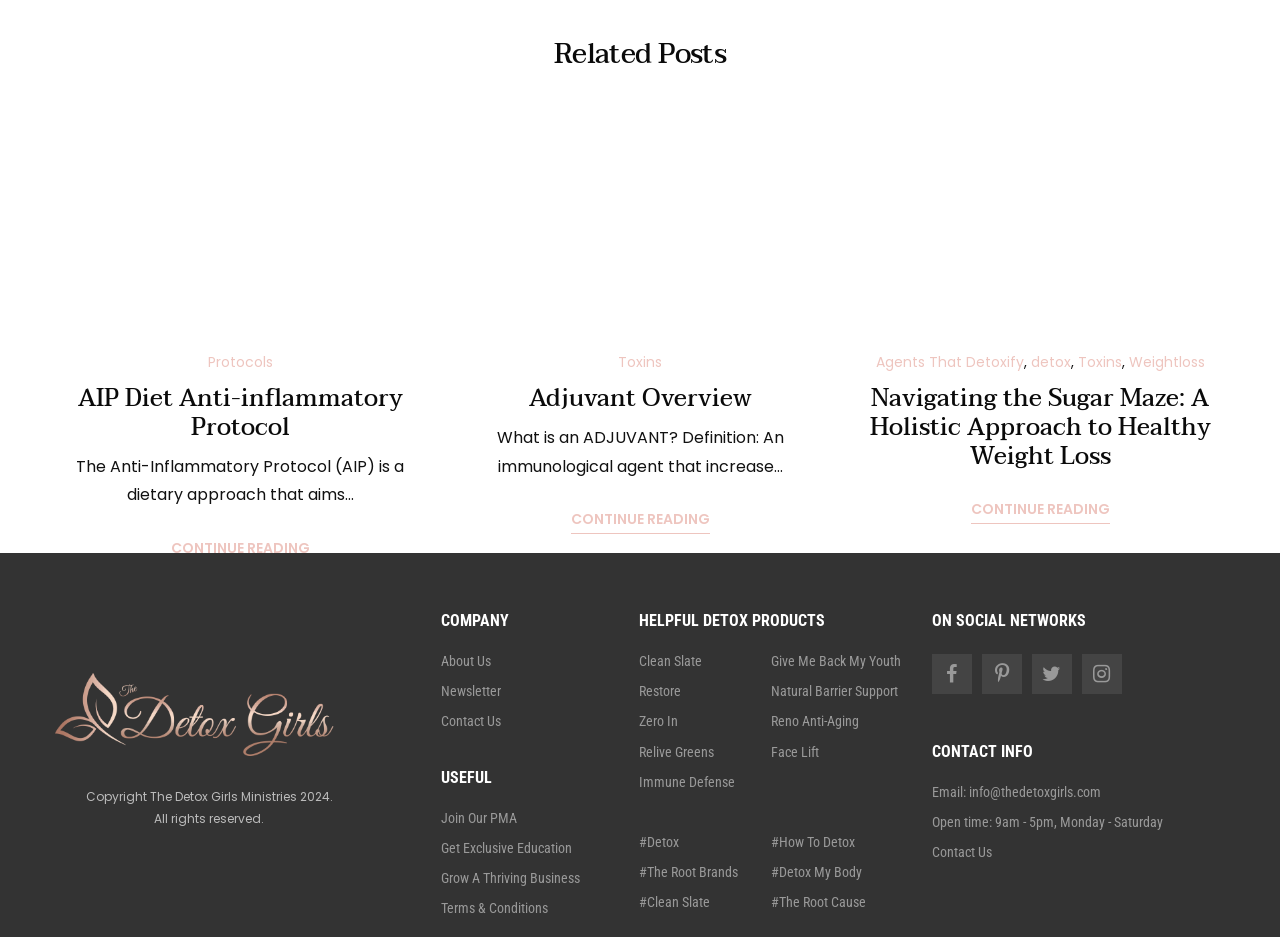What is the contact email address?
Provide an in-depth and detailed explanation in response to the question.

The contact email address is found in the link 'Email: info@thedetoxgirls.com' which is located within a link element with bounding box coordinates [0.728, 0.833, 0.956, 0.859].